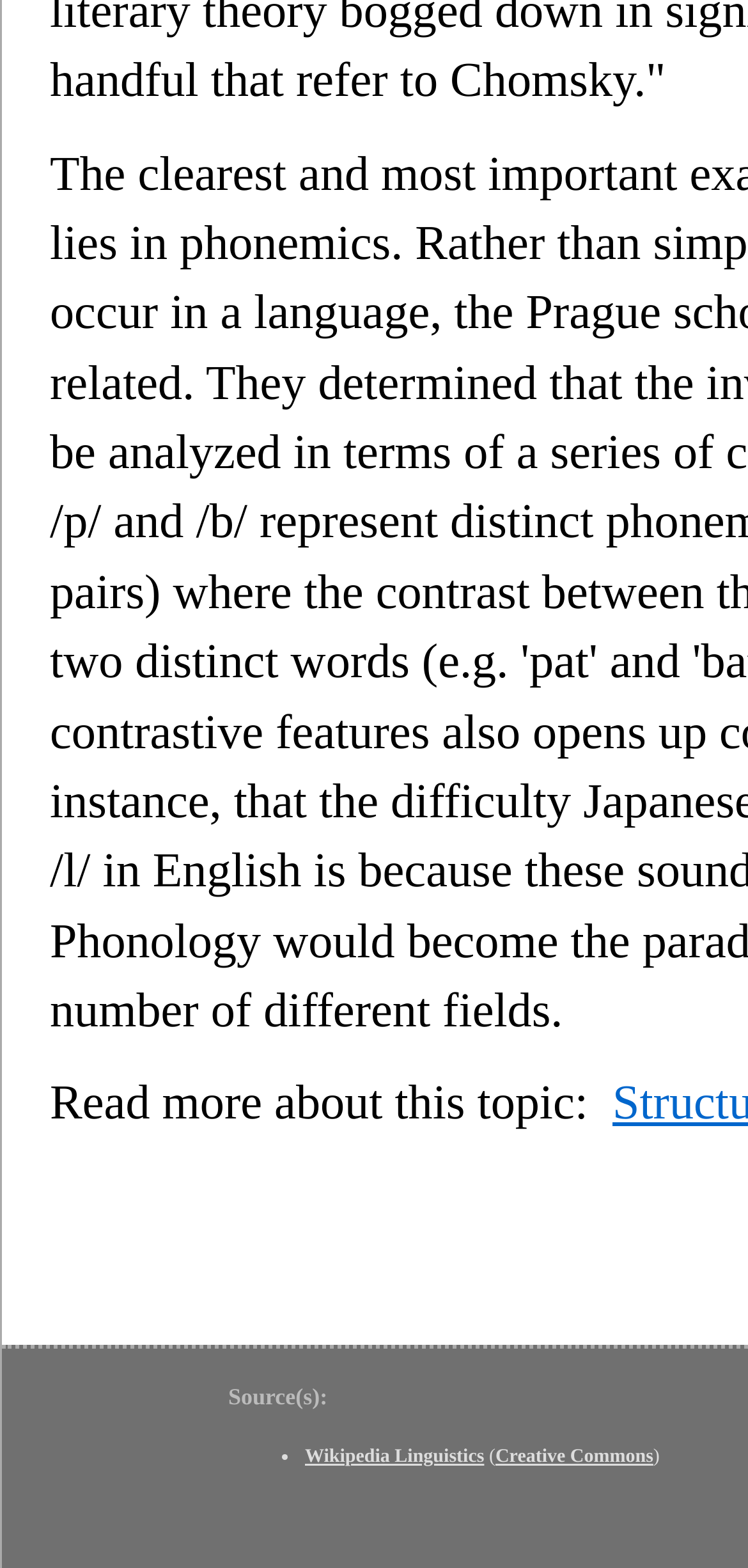Respond with a single word or phrase:
How many sources are listed?

two